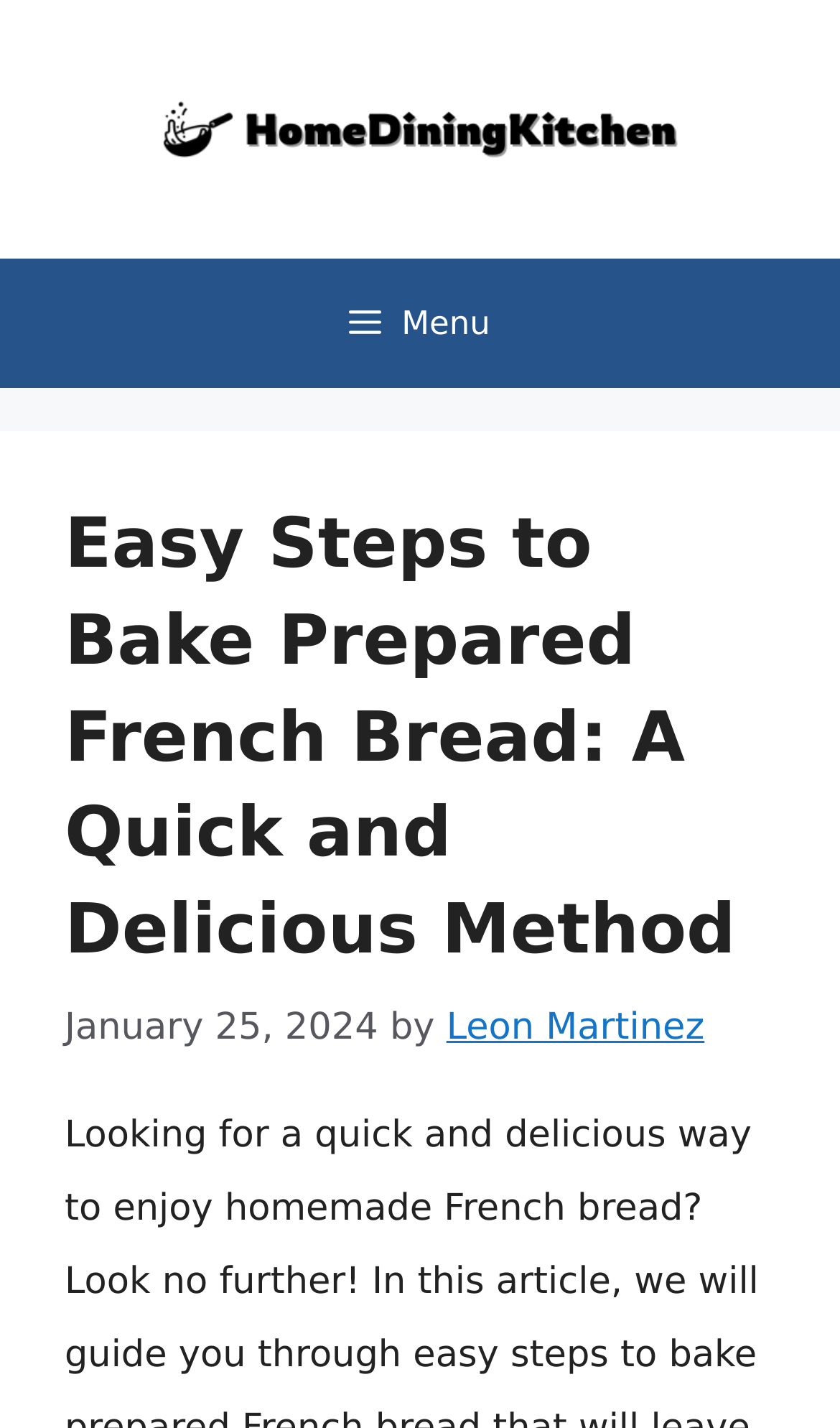Answer the question below using just one word or a short phrase: 
Who is the author of the article?

Leon Martinez